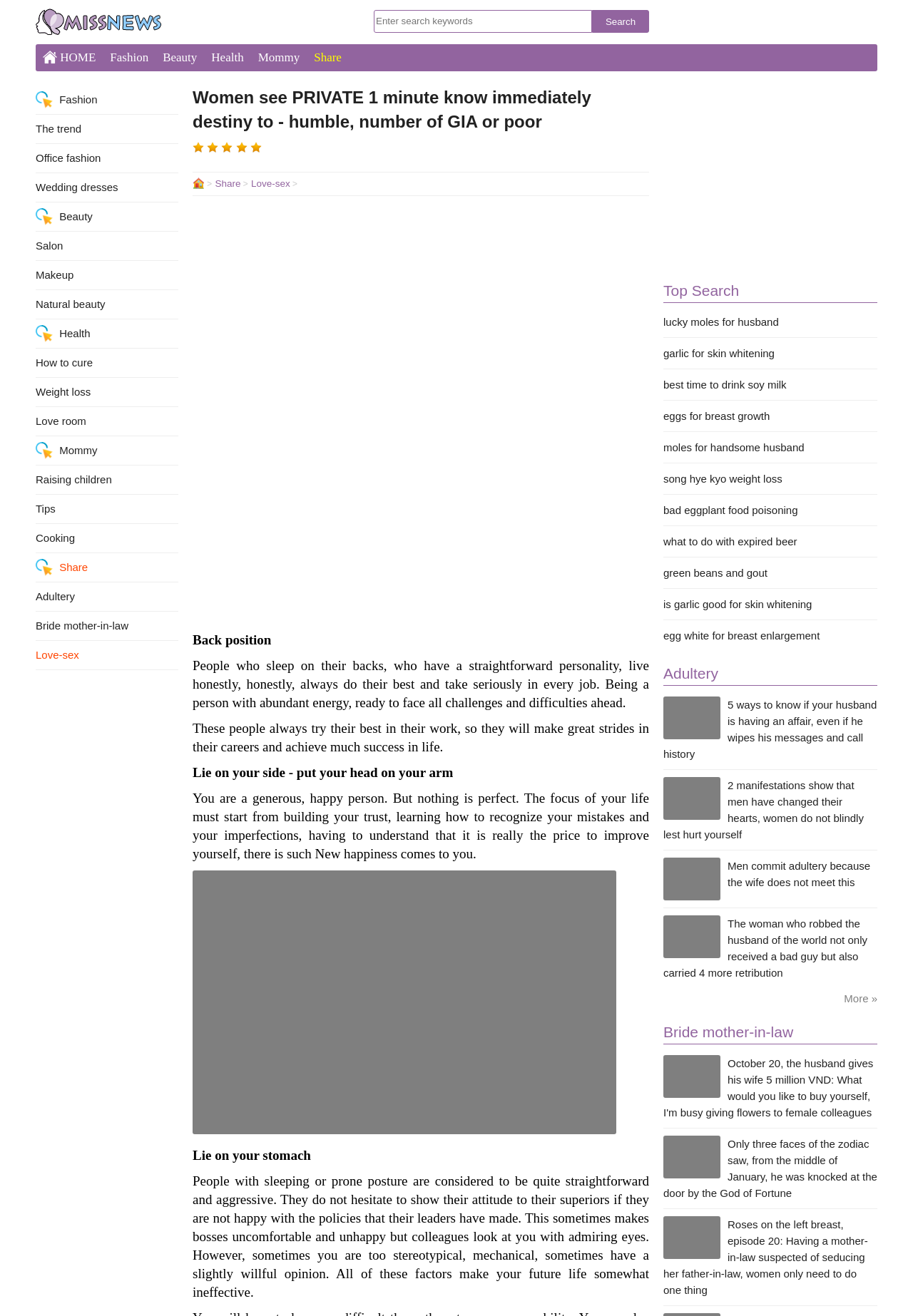What is the characteristic of people who sleep on their stomachs?
Answer briefly with a single word or phrase based on the image.

Straightforward and aggressive